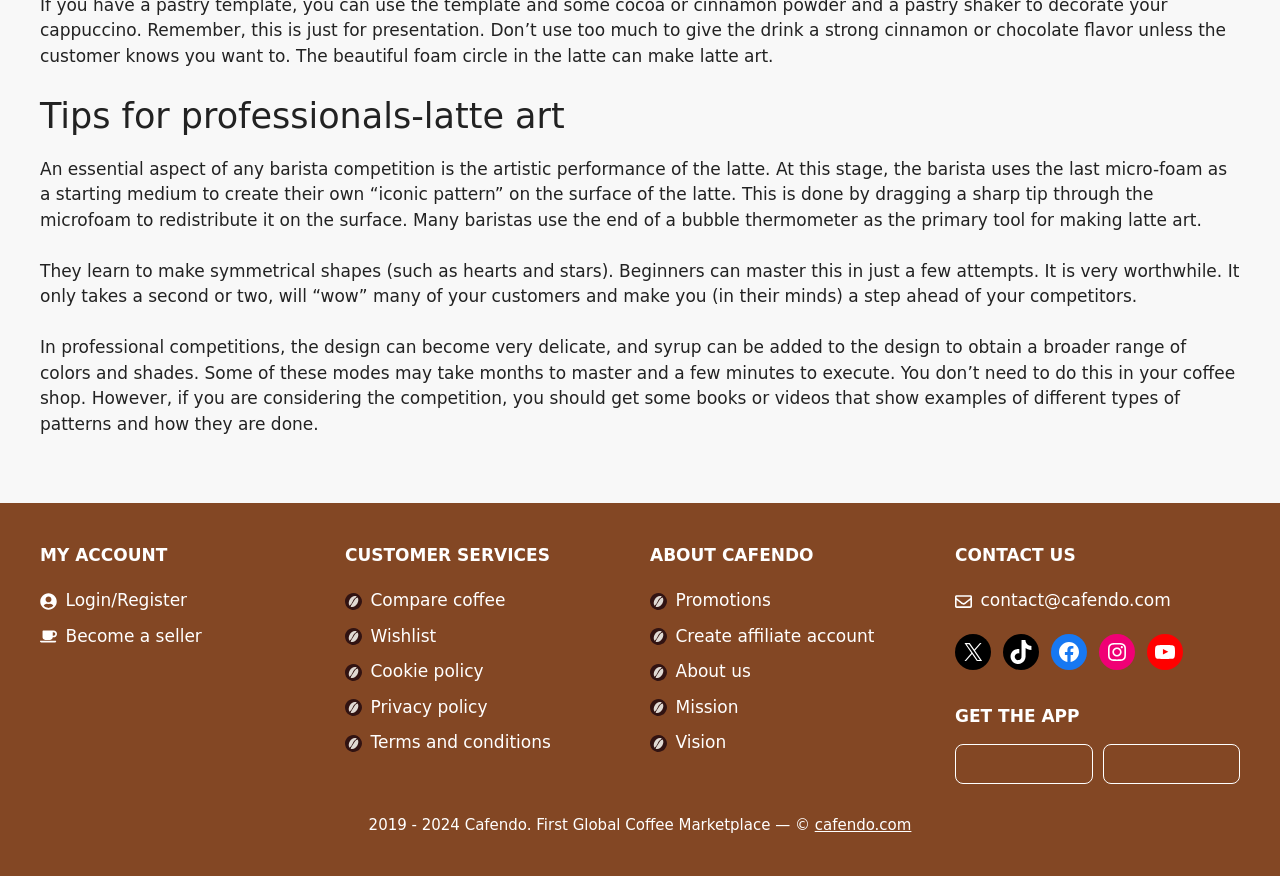What is the name of the company?
Using the image, respond with a single word or phrase.

Cafendo